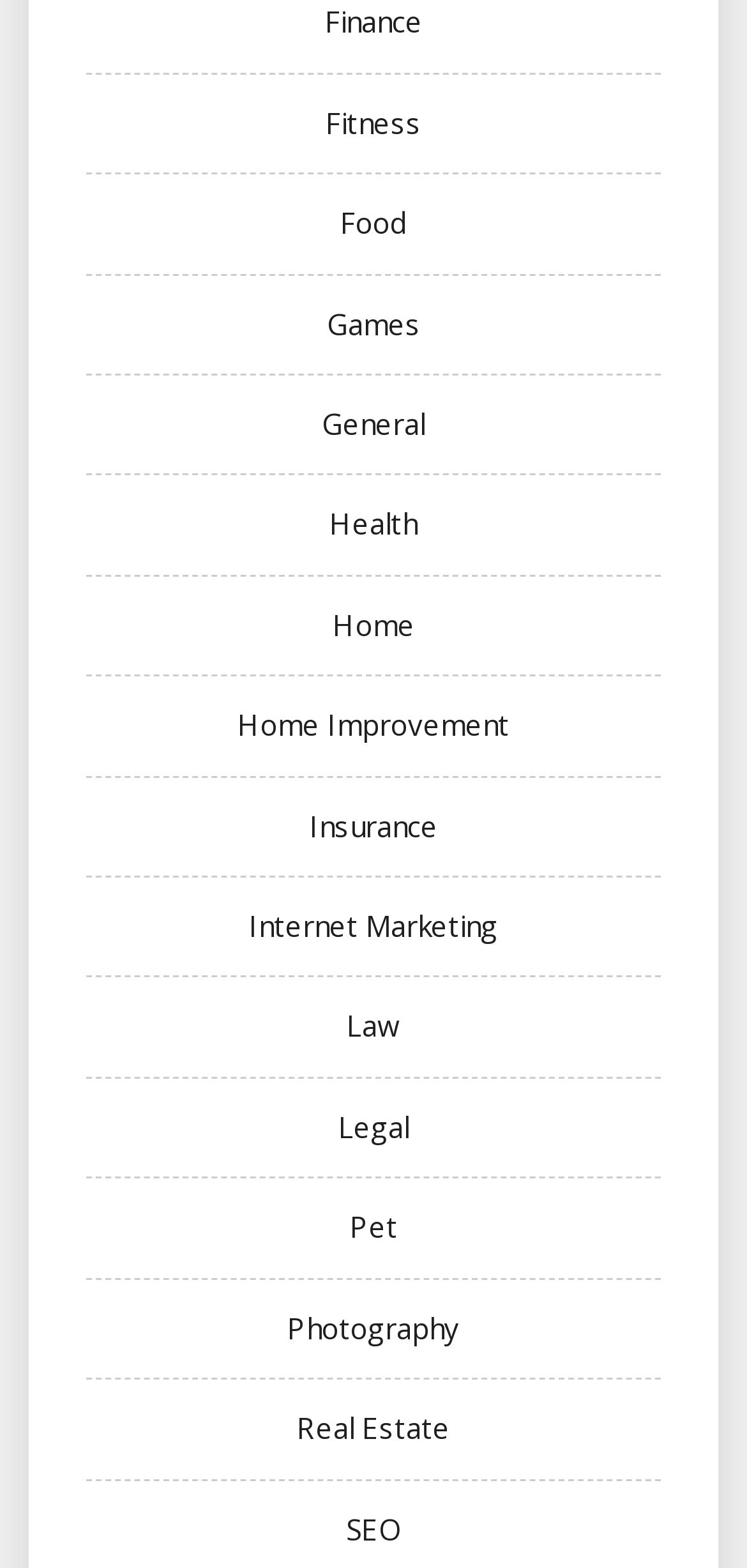What is the category that starts with the letter 'P'?
Look at the image and answer the question with a single word or phrase.

Pet